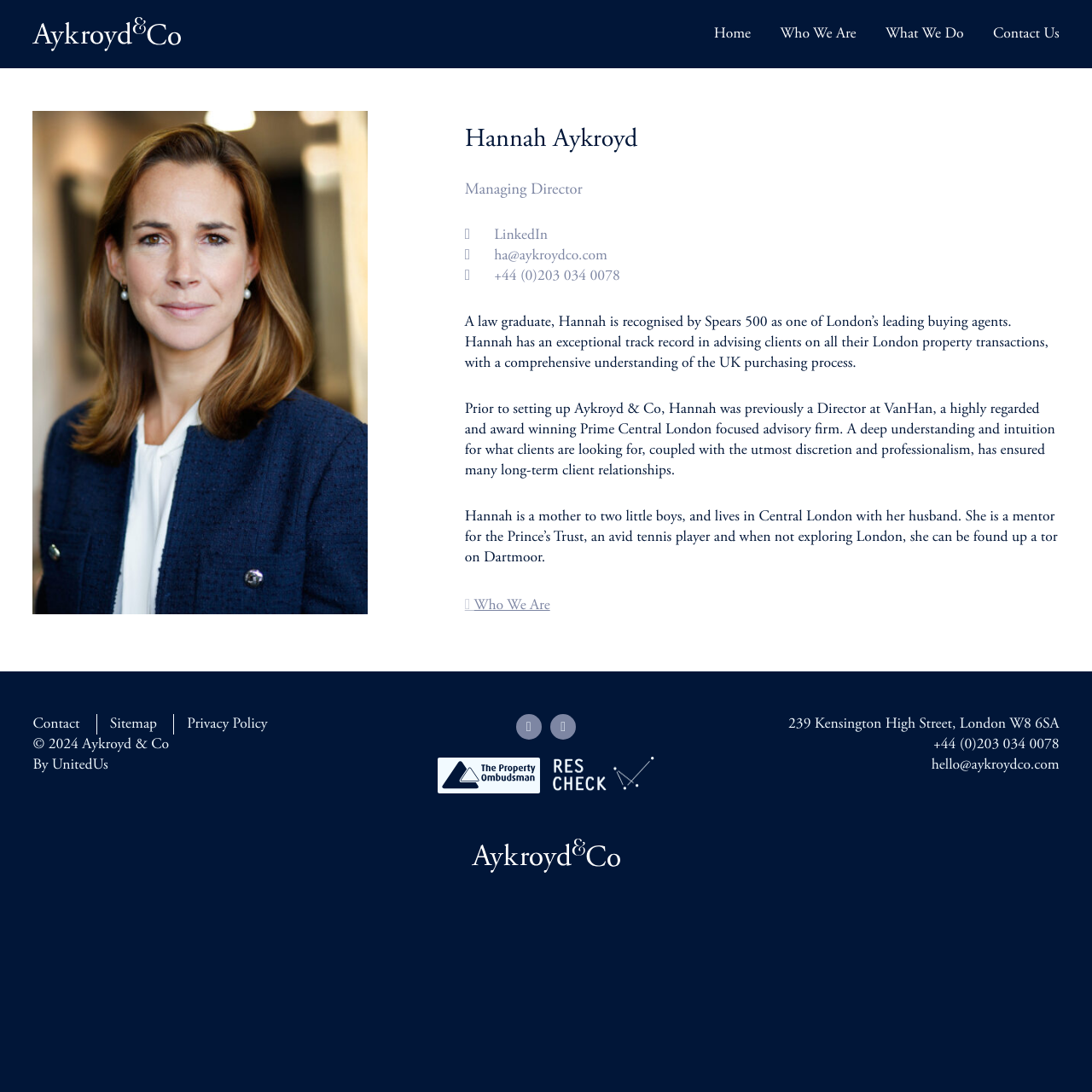Please indicate the bounding box coordinates of the element's region to be clicked to achieve the instruction: "View Hannah's LinkedIn profile". Provide the coordinates as four float numbers between 0 and 1, i.e., [left, top, right, bottom].

[0.426, 0.207, 0.502, 0.224]